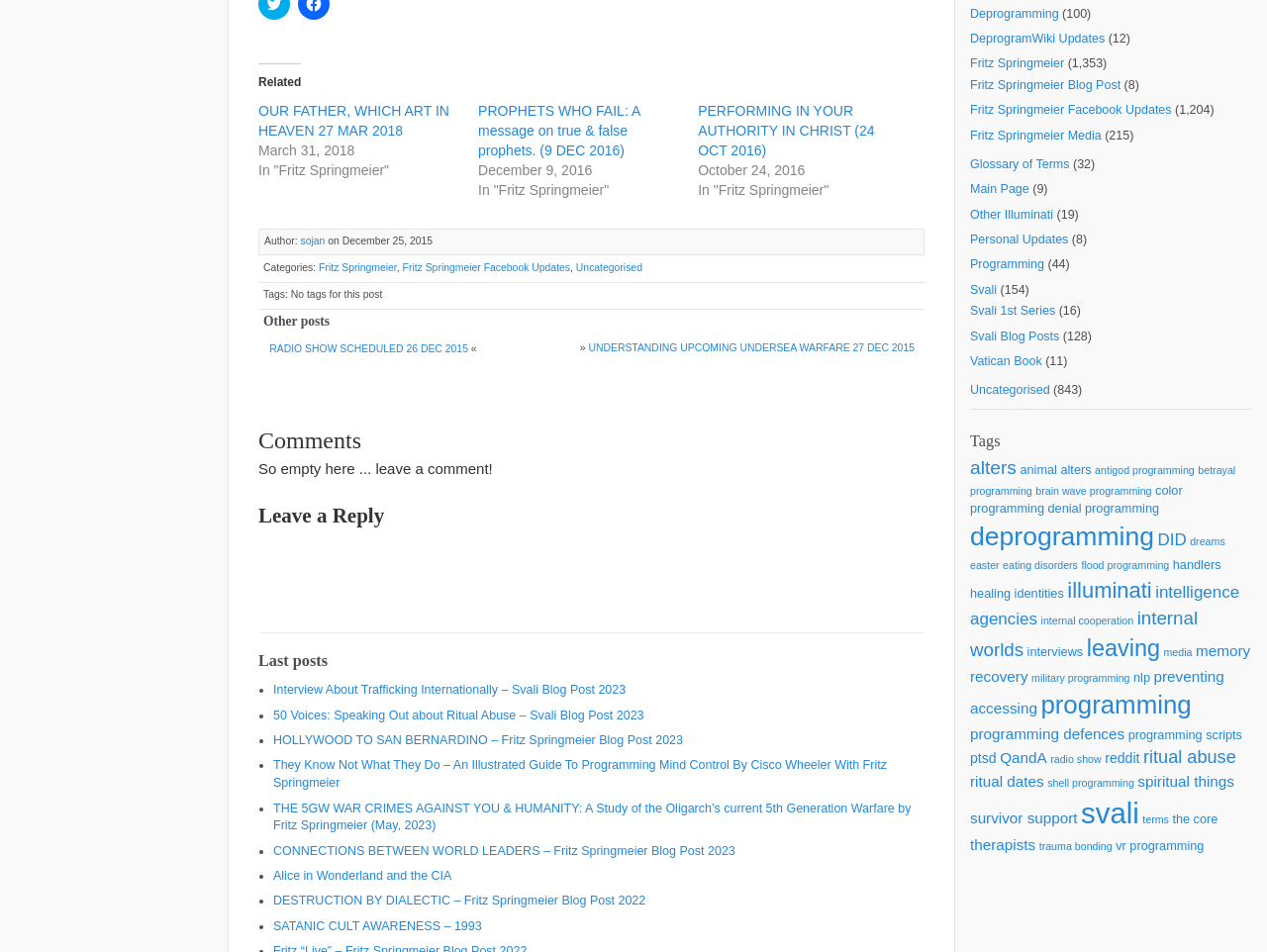Determine the bounding box for the described HTML element: "preventing accessing". Ensure the coordinates are four float numbers between 0 and 1 in the format [left, top, right, bottom].

[0.766, 0.701, 0.966, 0.753]